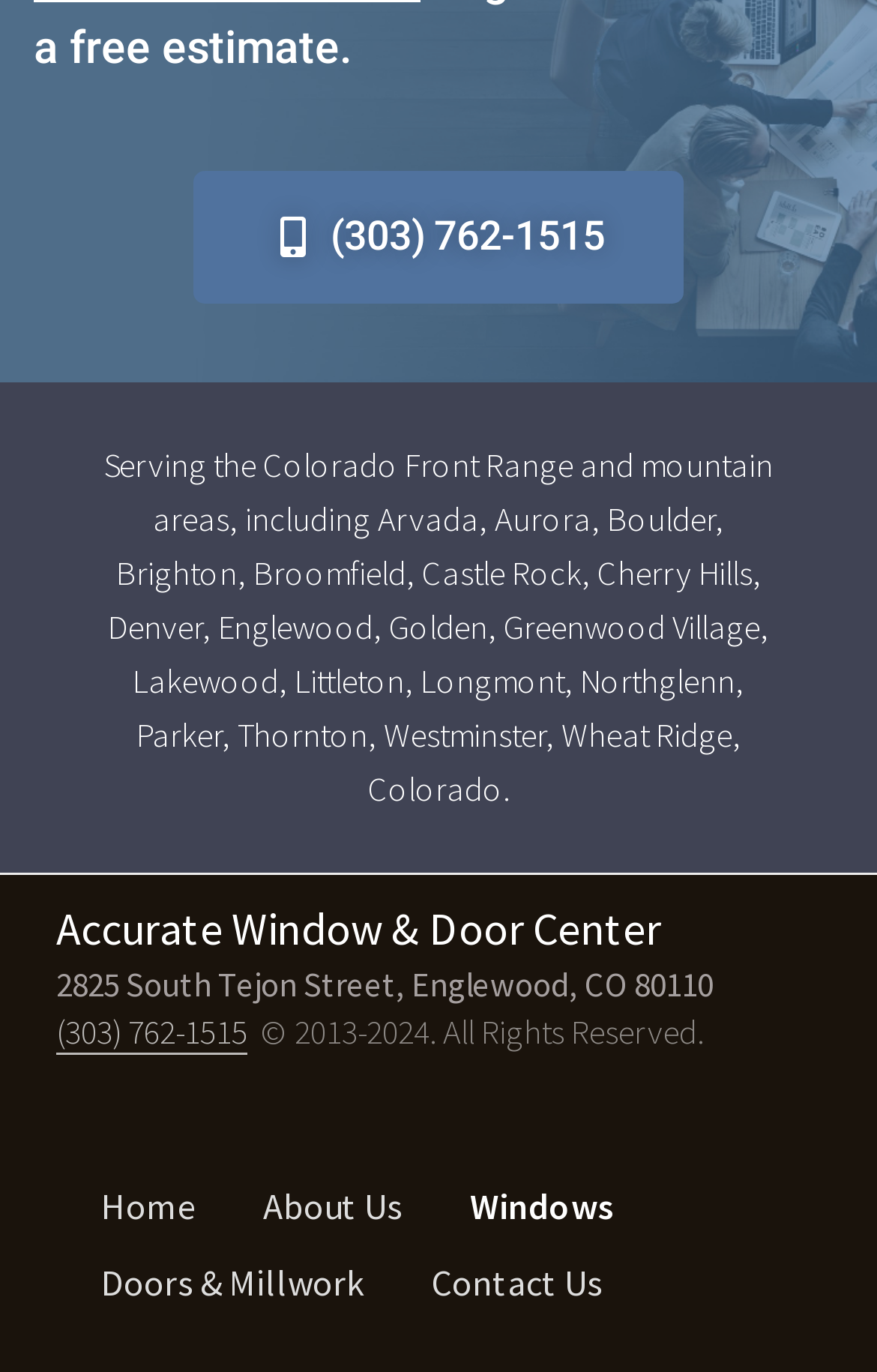Please answer the following question as detailed as possible based on the image: 
What is the company name?

The company name can be found in the StaticText element with the text 'Accurate Window & Door Center' located at the top of the webpage, with a bounding box of [0.064, 0.656, 0.754, 0.697].